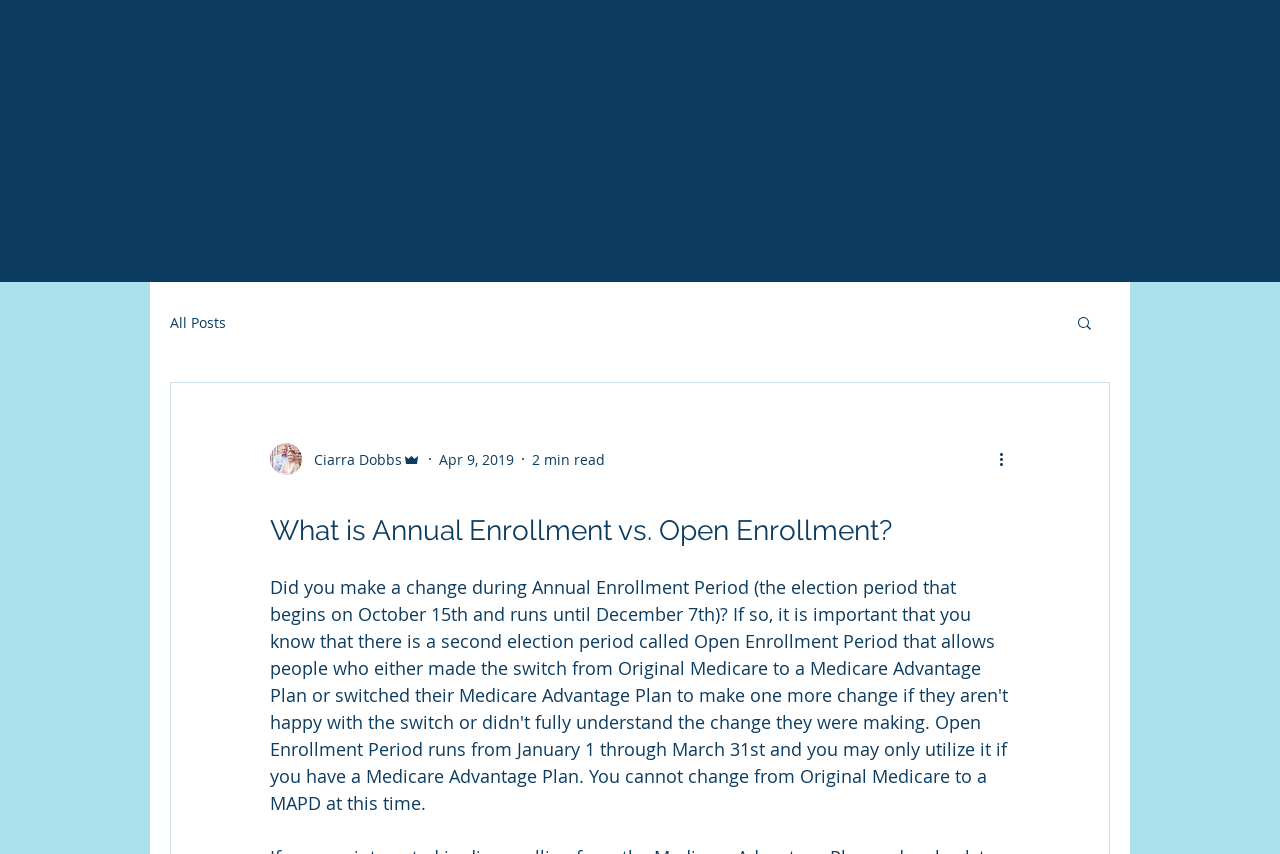Determine the bounding box coordinates of the clickable element necessary to fulfill the instruction: "Search for a topic". Provide the coordinates as four float numbers within the 0 to 1 range, i.e., [left, top, right, bottom].

[0.84, 0.368, 0.855, 0.392]